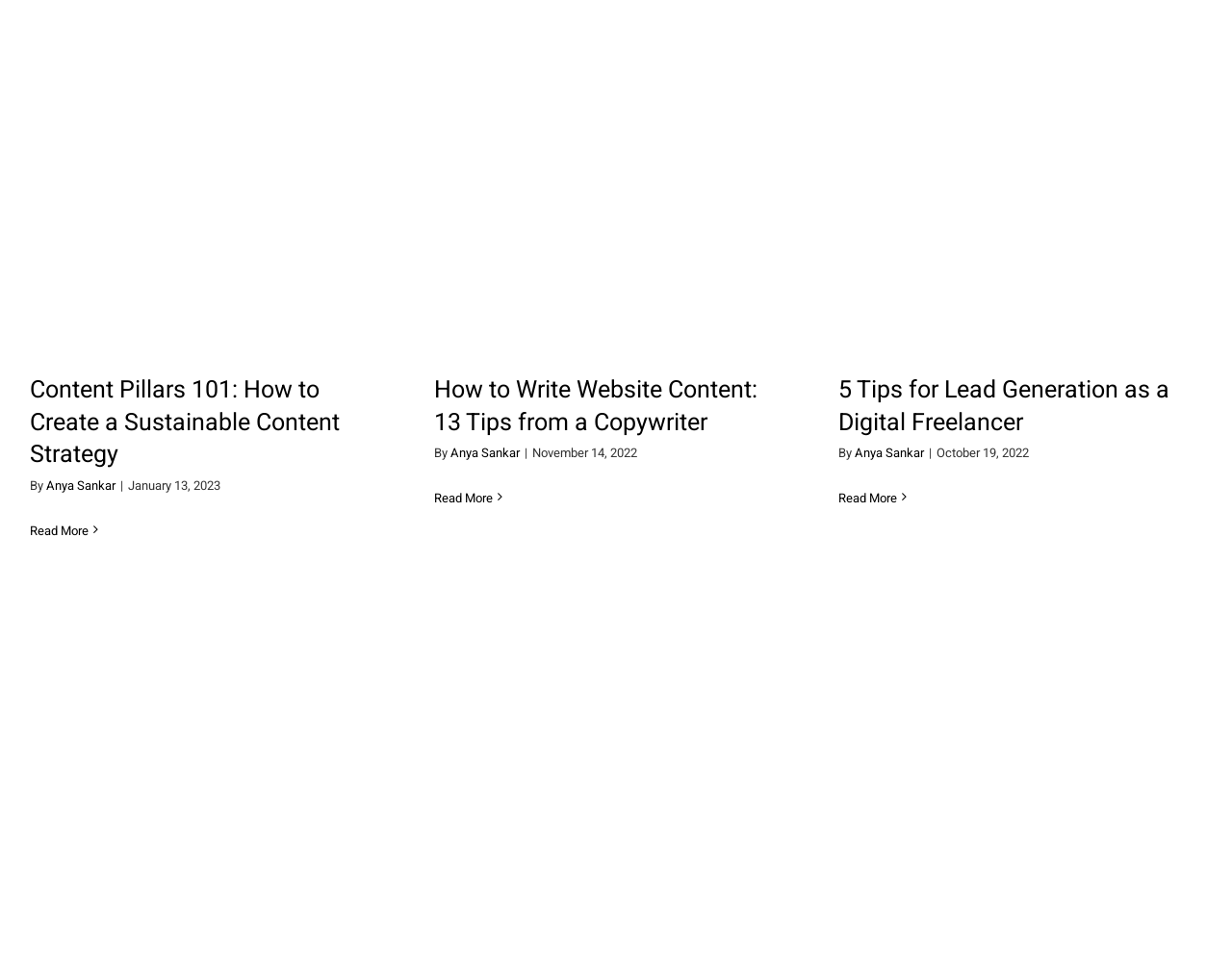Identify the bounding box coordinates necessary to click and complete the given instruction: "Check out Personal Growth :15 Best Self Help Books for 2022".

[0.68, 0.596, 0.976, 0.97]